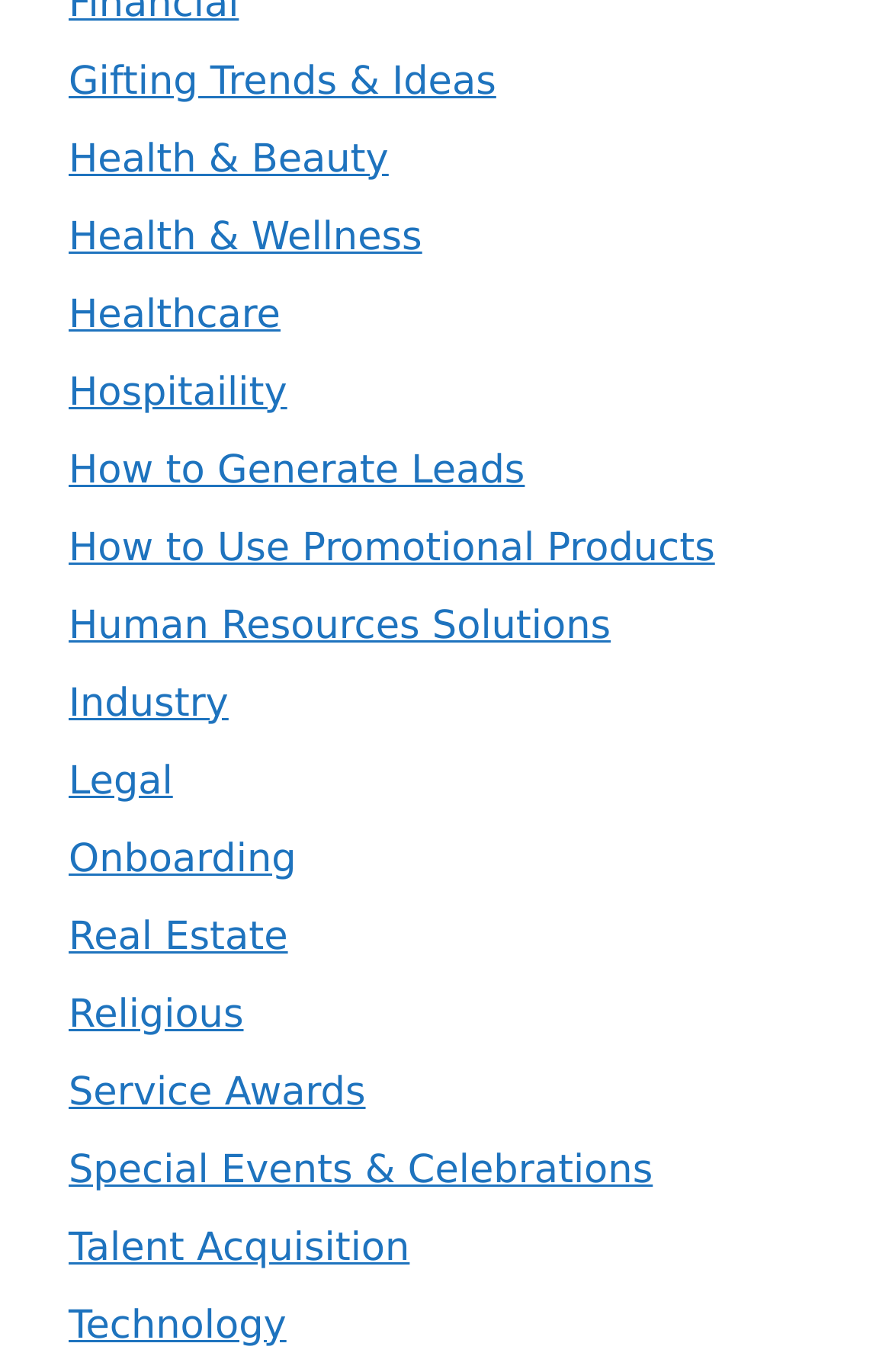Please locate the bounding box coordinates for the element that should be clicked to achieve the following instruction: "Explore Gifting Trends & Ideas". Ensure the coordinates are given as four float numbers between 0 and 1, i.e., [left, top, right, bottom].

[0.077, 0.043, 0.556, 0.076]